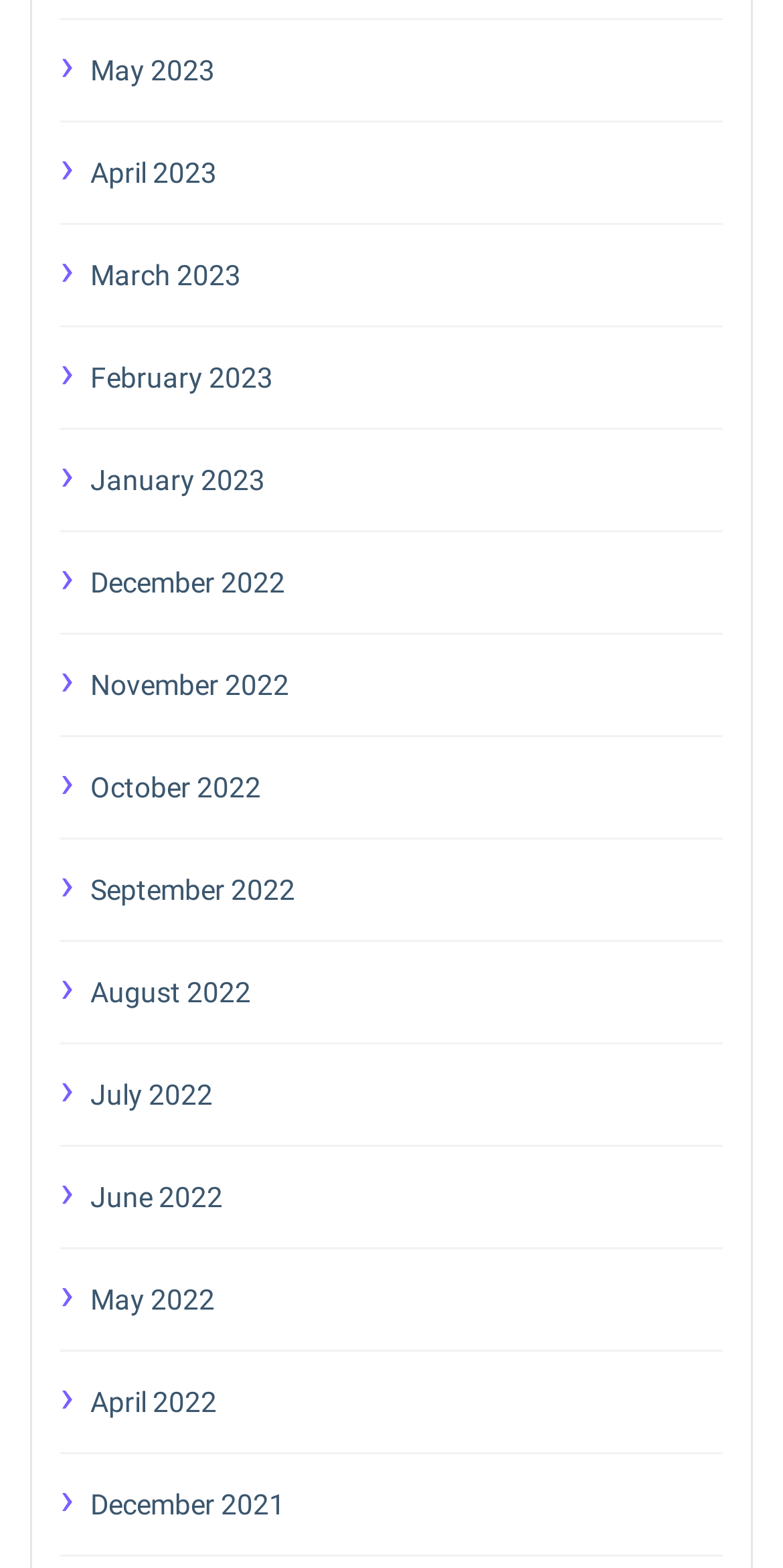Locate the bounding box coordinates of the element's region that should be clicked to carry out the following instruction: "access February 2023". The coordinates need to be four float numbers between 0 and 1, i.e., [left, top, right, bottom].

[0.115, 0.224, 0.923, 0.257]